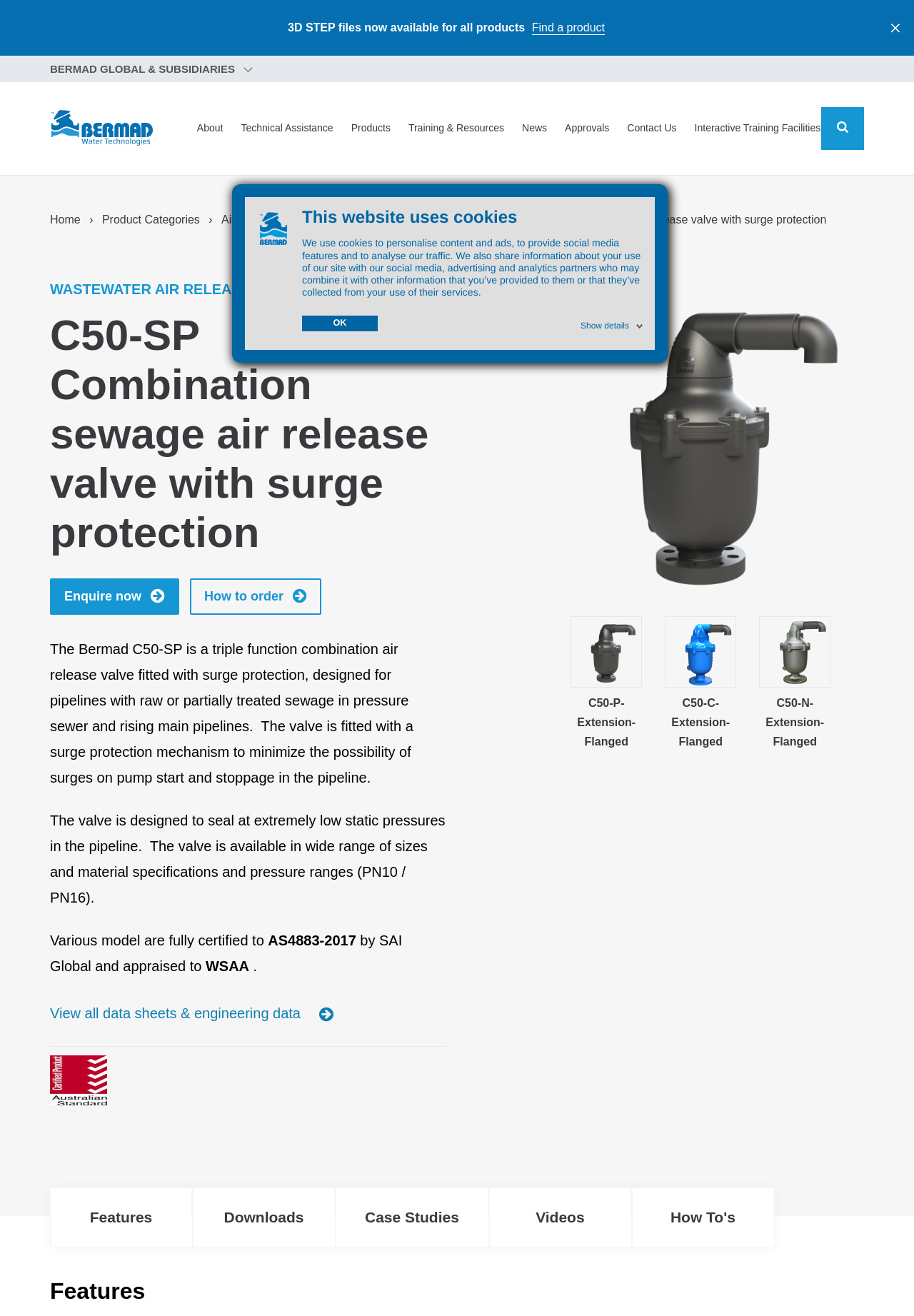Predict the bounding box coordinates of the UI element that matches this description: "Downloads". The coordinates should be in the format [left, top, right, bottom] with each value between 0 and 1.

[0.212, 0.903, 0.366, 0.947]